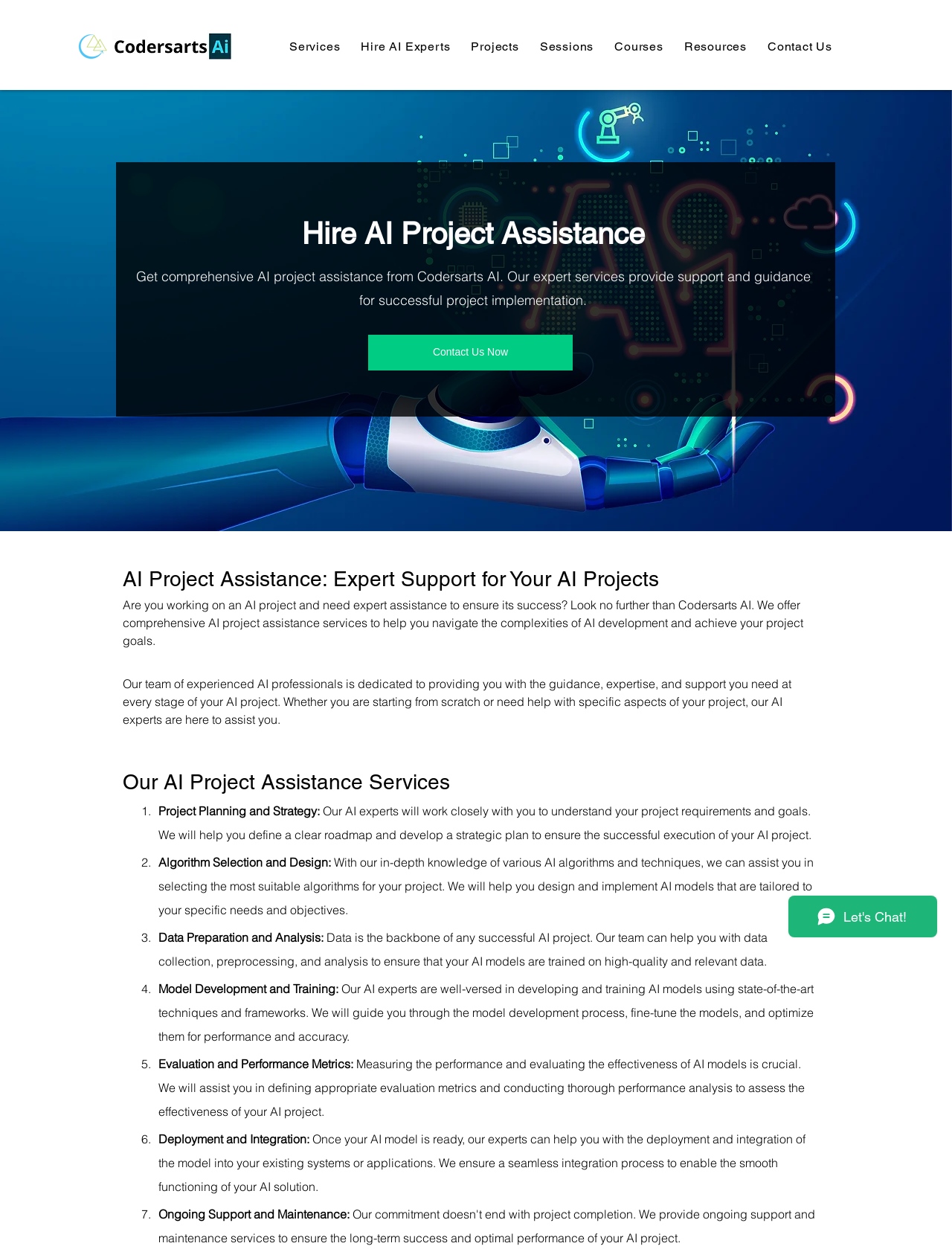Please provide the bounding box coordinates for the element that needs to be clicked to perform the following instruction: "Click the 'Hire AI Experts' button". The coordinates should be given as four float numbers between 0 and 1, i.e., [left, top, right, bottom].

[0.371, 0.026, 0.481, 0.049]